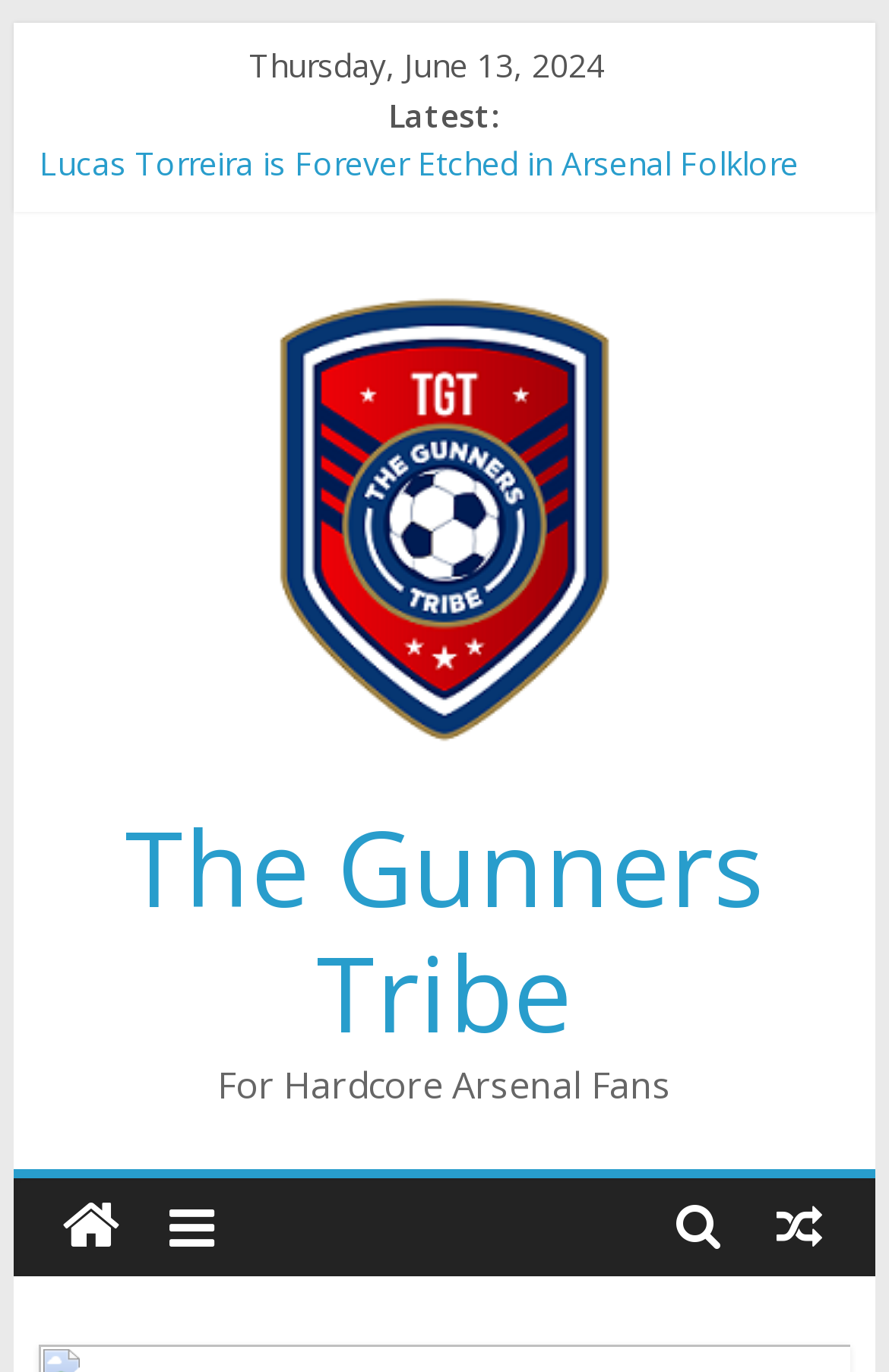Provide your answer to the question using just one word or phrase: What is the name of the website?

The Gunners Tribe